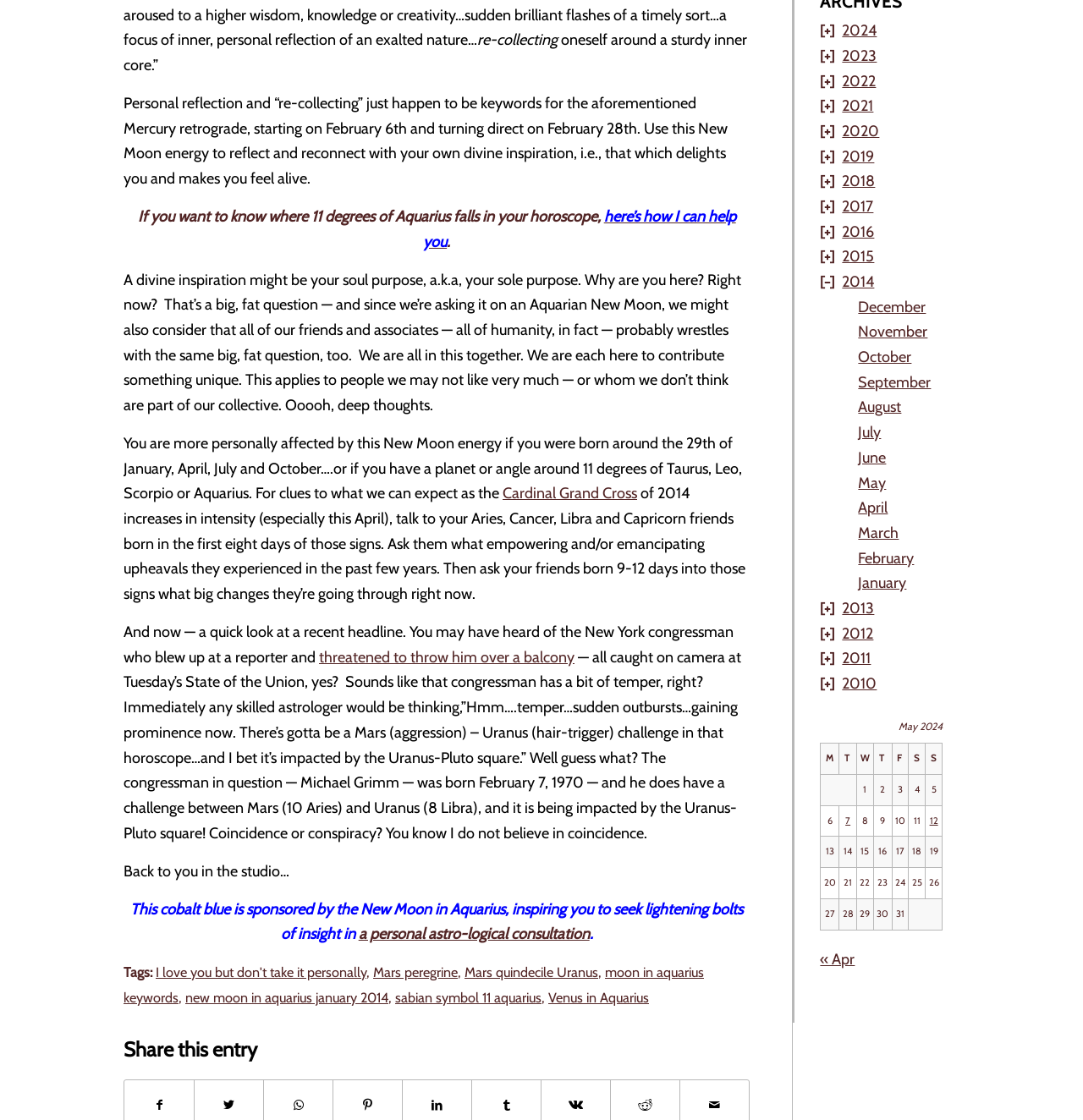Please locate the bounding box coordinates of the element that should be clicked to achieve the given instruction: "click the link to know where 11 degrees of Aquarius falls in your horoscope".

[0.391, 0.185, 0.679, 0.224]